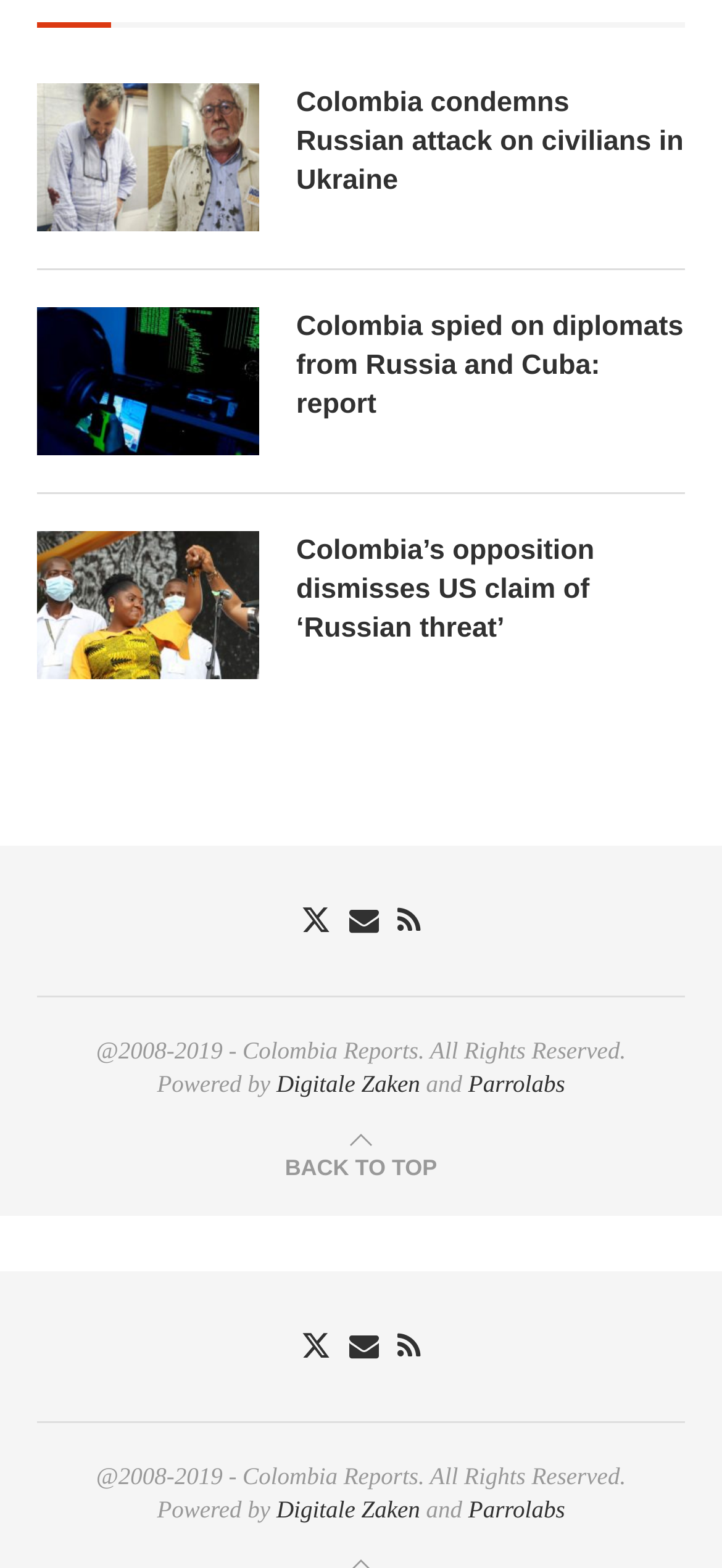Locate the bounding box coordinates of the area that needs to be clicked to fulfill the following instruction: "Check Terms". The coordinates should be in the format of four float numbers between 0 and 1, namely [left, top, right, bottom].

None